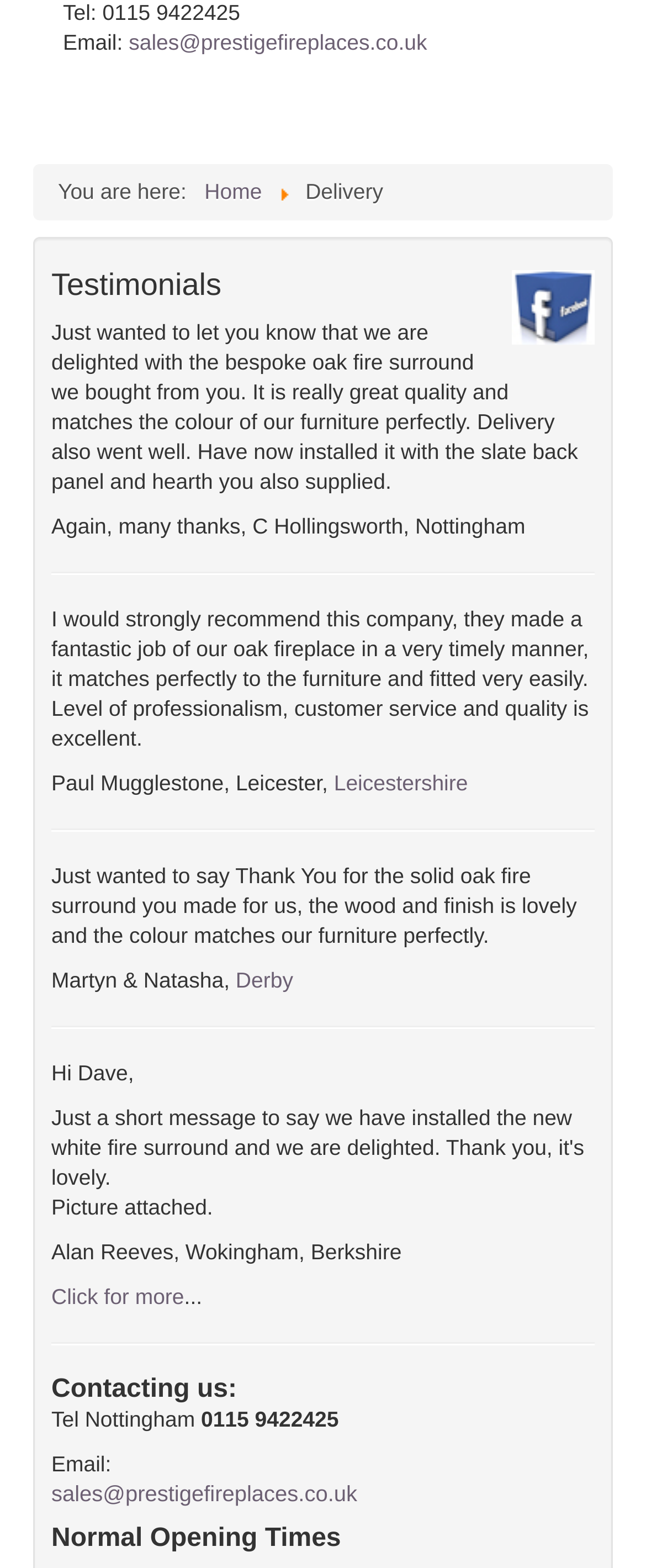Predict the bounding box coordinates of the UI element that matches this description: "Work for us". The coordinates should be in the format [left, top, right, bottom] with each value between 0 and 1.

None